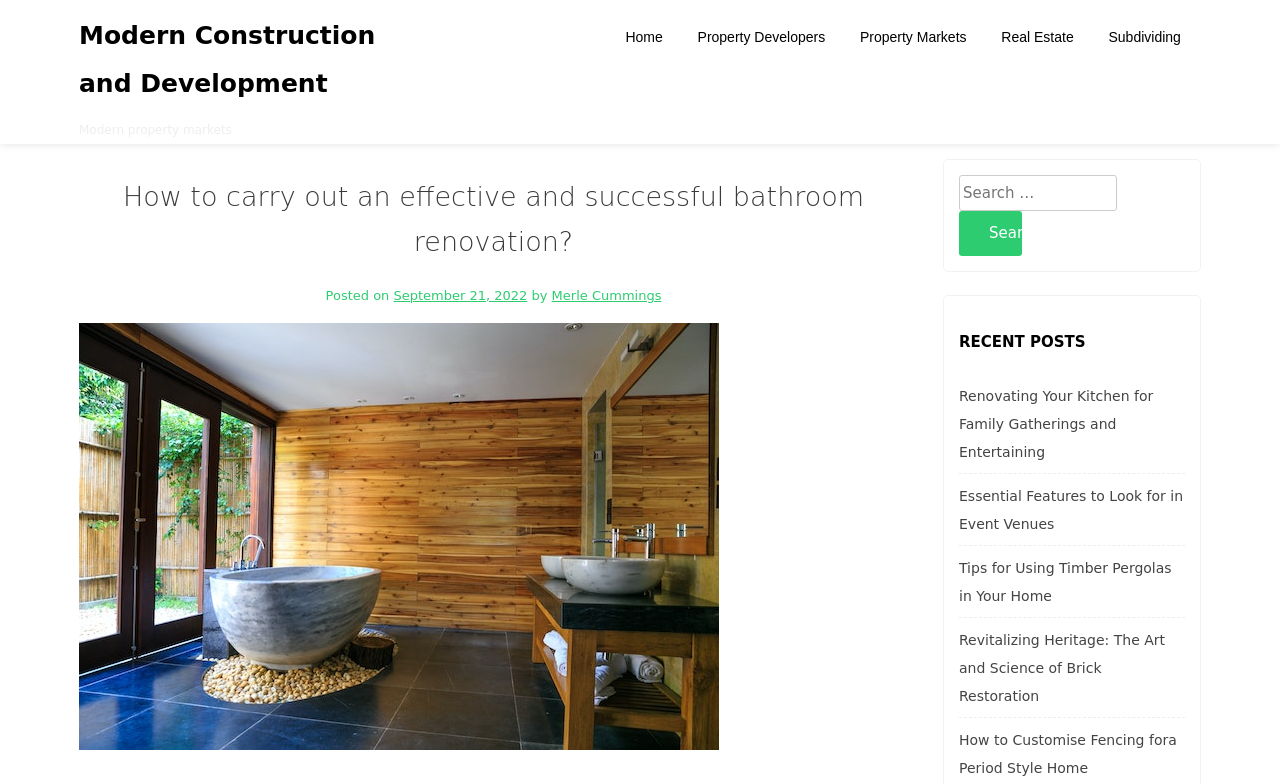Can you extract the headline from the webpage for me?

Modern Construction and Development